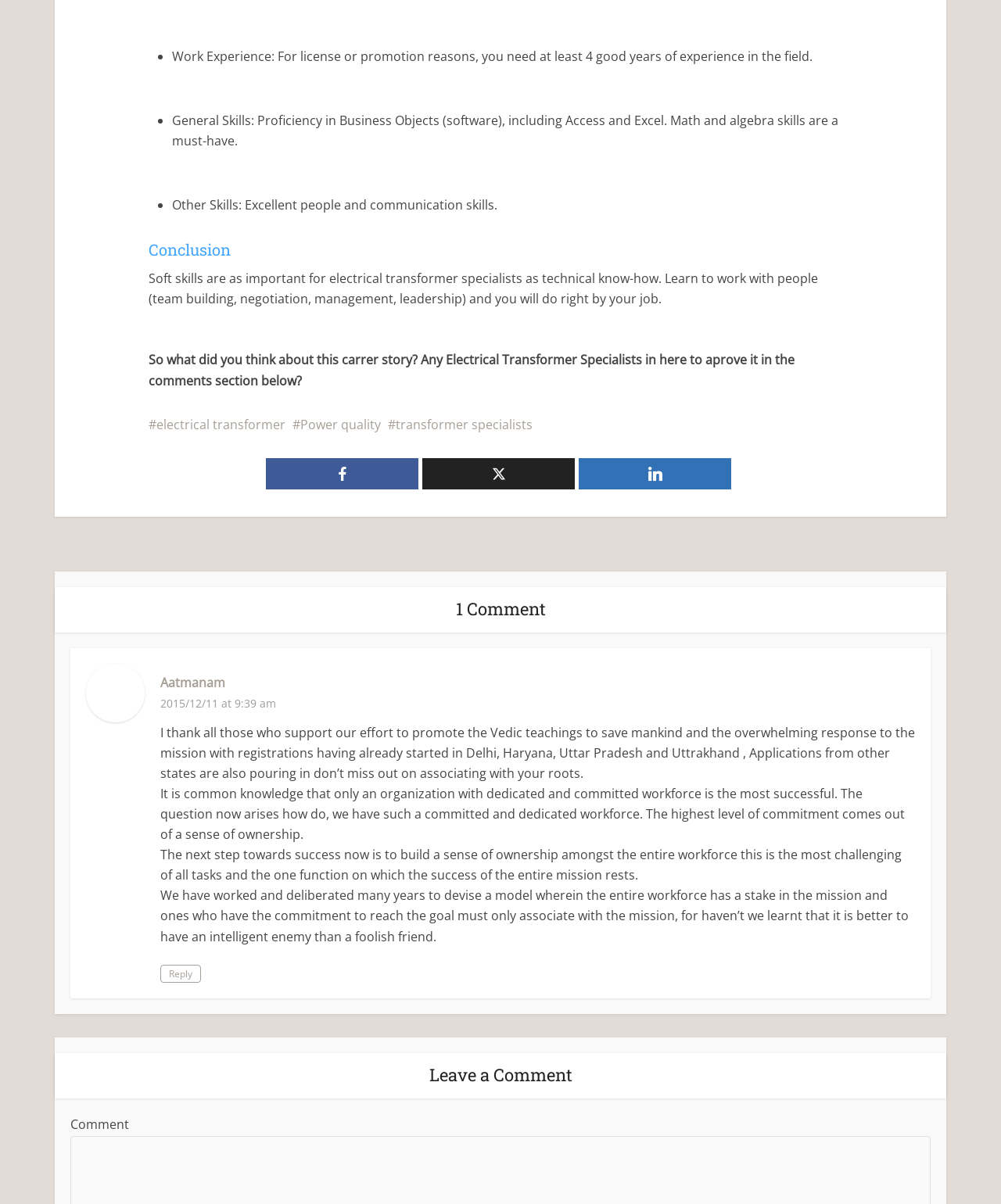What is the sense of ownership that is required for success?
Please respond to the question with as much detail as possible.

According to the webpage, 'The next step towards success now is to build a sense of ownership amongst the entire workforce.' This implies that the sense of ownership required for success is amongst the entire workforce.